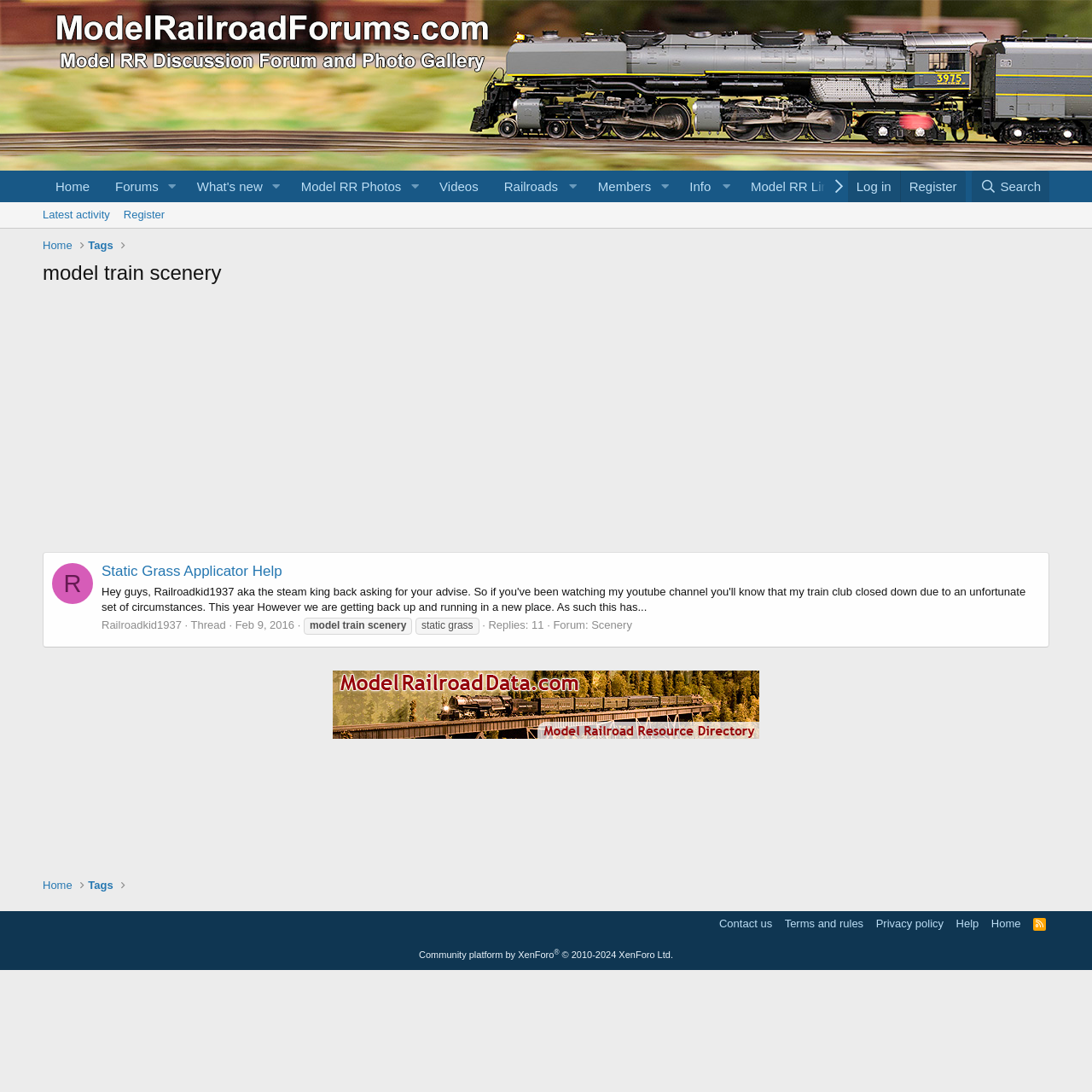Utilize the details in the image to give a detailed response to the question: What is the username of the user who started the thread?

I located a link element with the text 'Railroadkid1937' at a bounding box coordinate of [0.048, 0.516, 0.085, 0.553], which indicates the username of the user who started the thread.